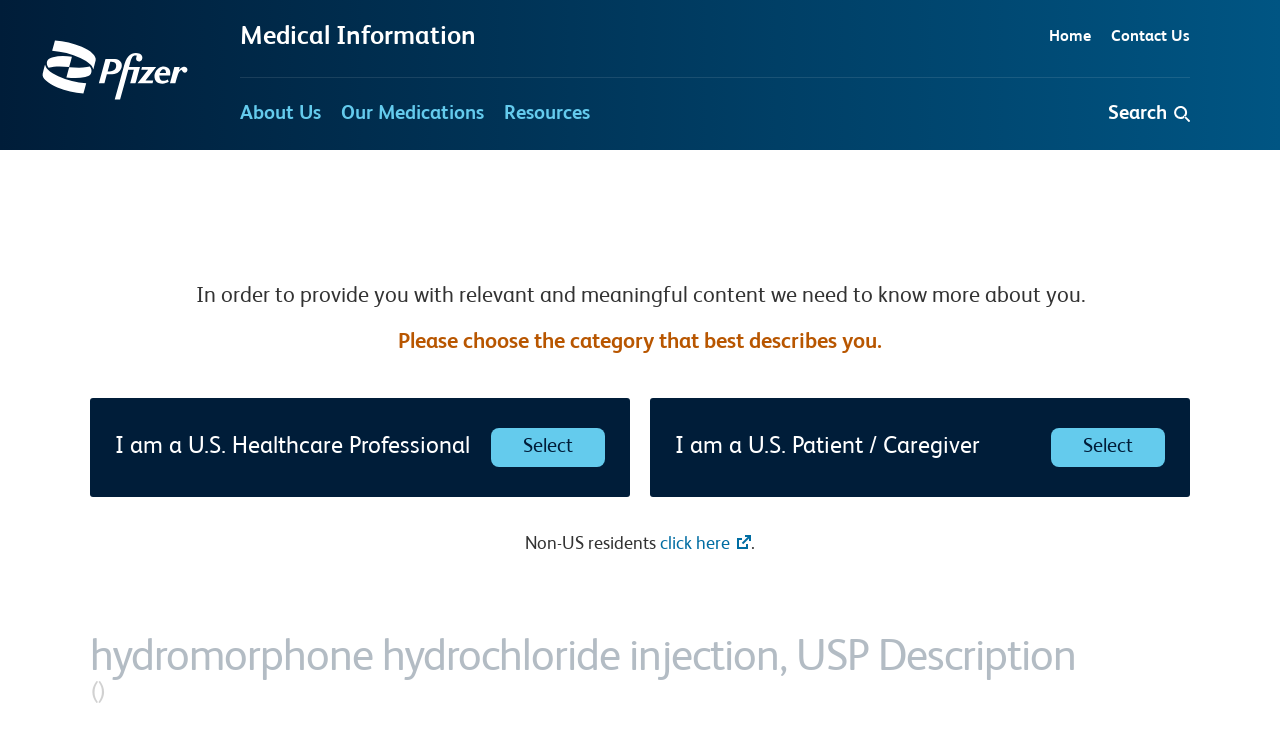How many main navigation links are available at the top of the page?
Refer to the image and give a detailed answer to the question.

The webpage has a top navigation bar with links to 'Medical Information', 'Home', 'Contact Us', and 'About Us', which suggests that there are 4 main navigation links available at the top of the page.